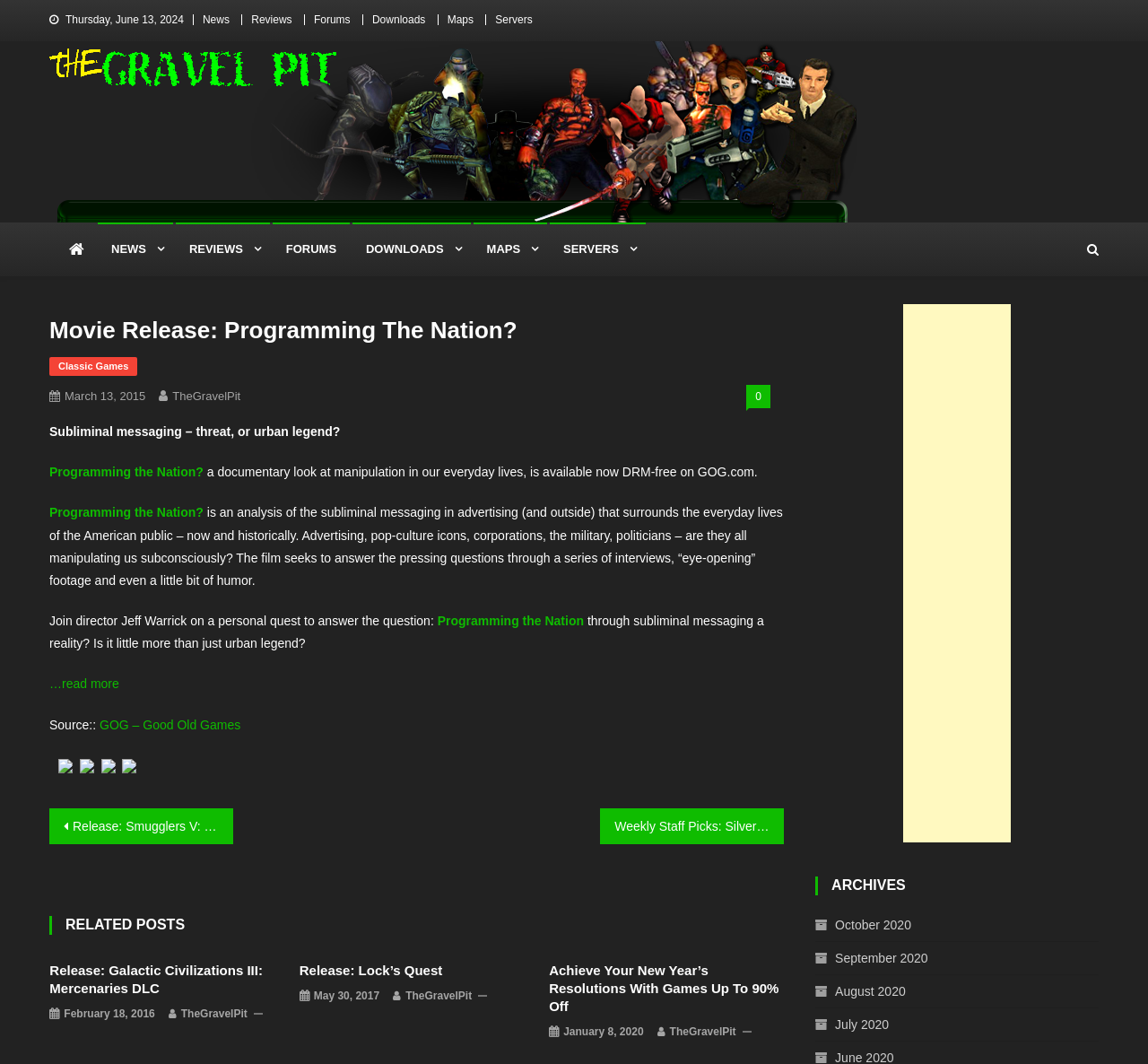What is the topic of the documentary?
Answer with a single word or phrase by referring to the visual content.

Subliminal messaging